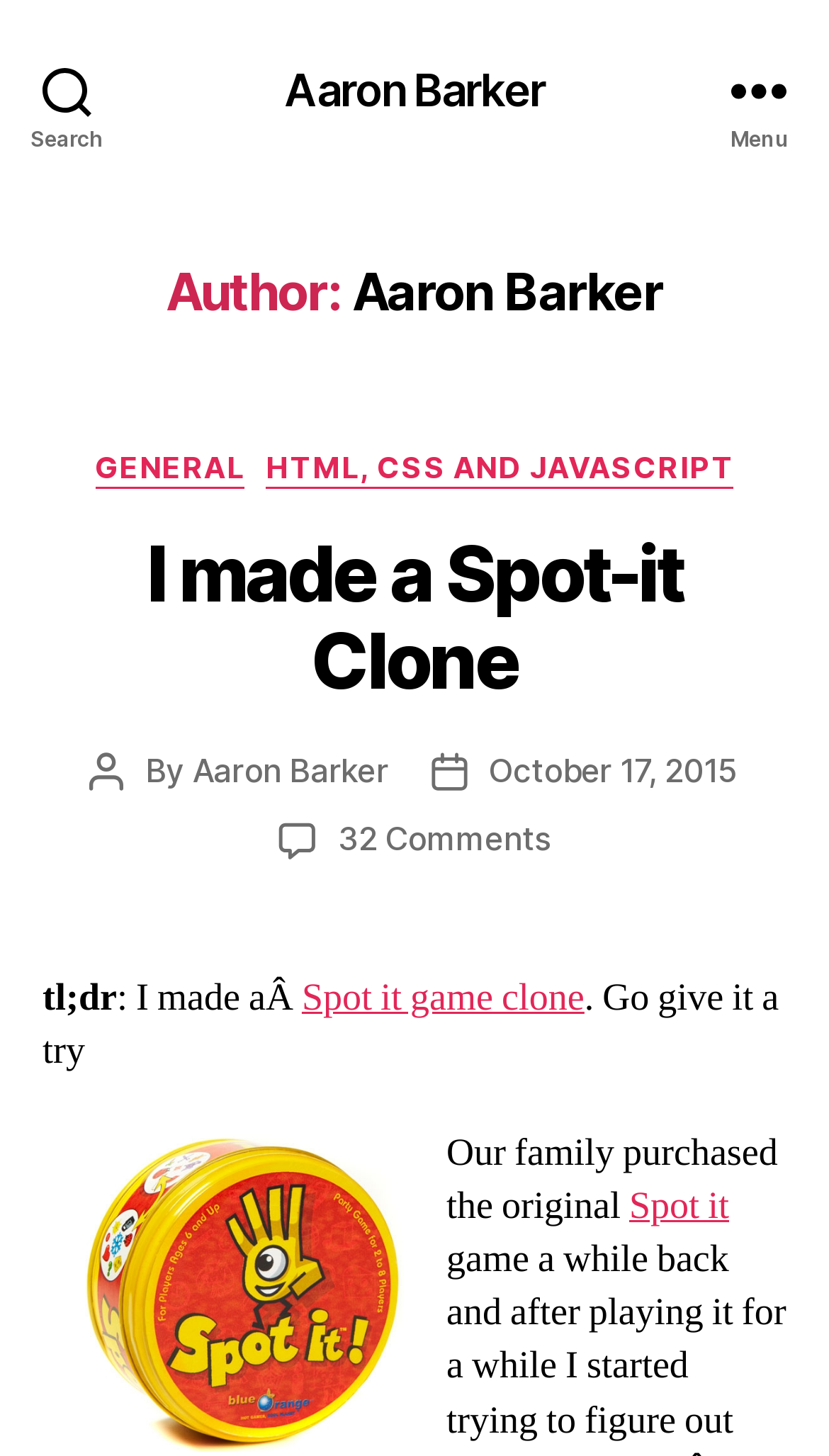Please determine the main heading text of this webpage.

Author: Aaron Barker